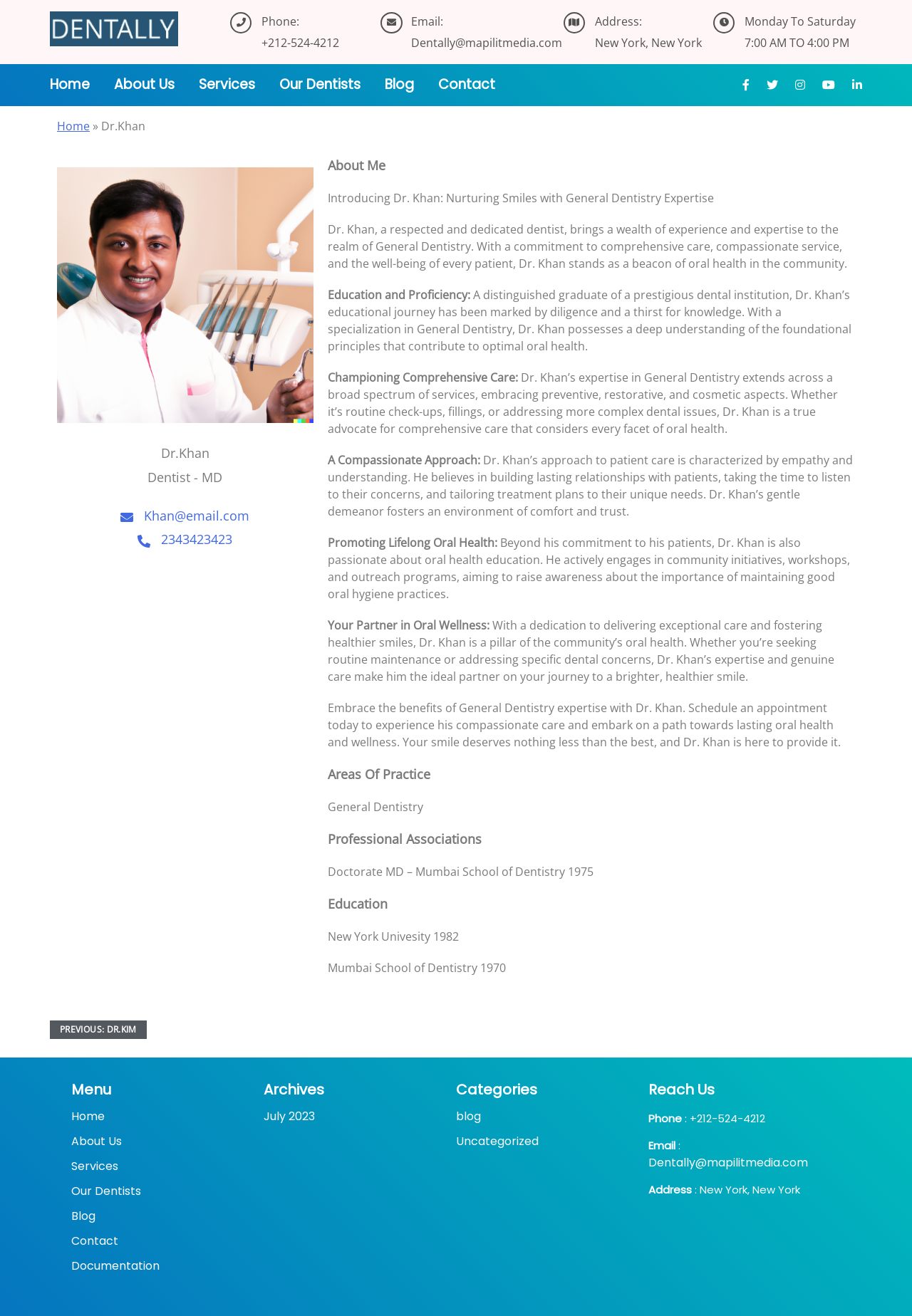Please mark the clickable region by giving the bounding box coordinates needed to complete this instruction: "Click the 'Home' link".

[0.055, 0.057, 0.098, 0.072]